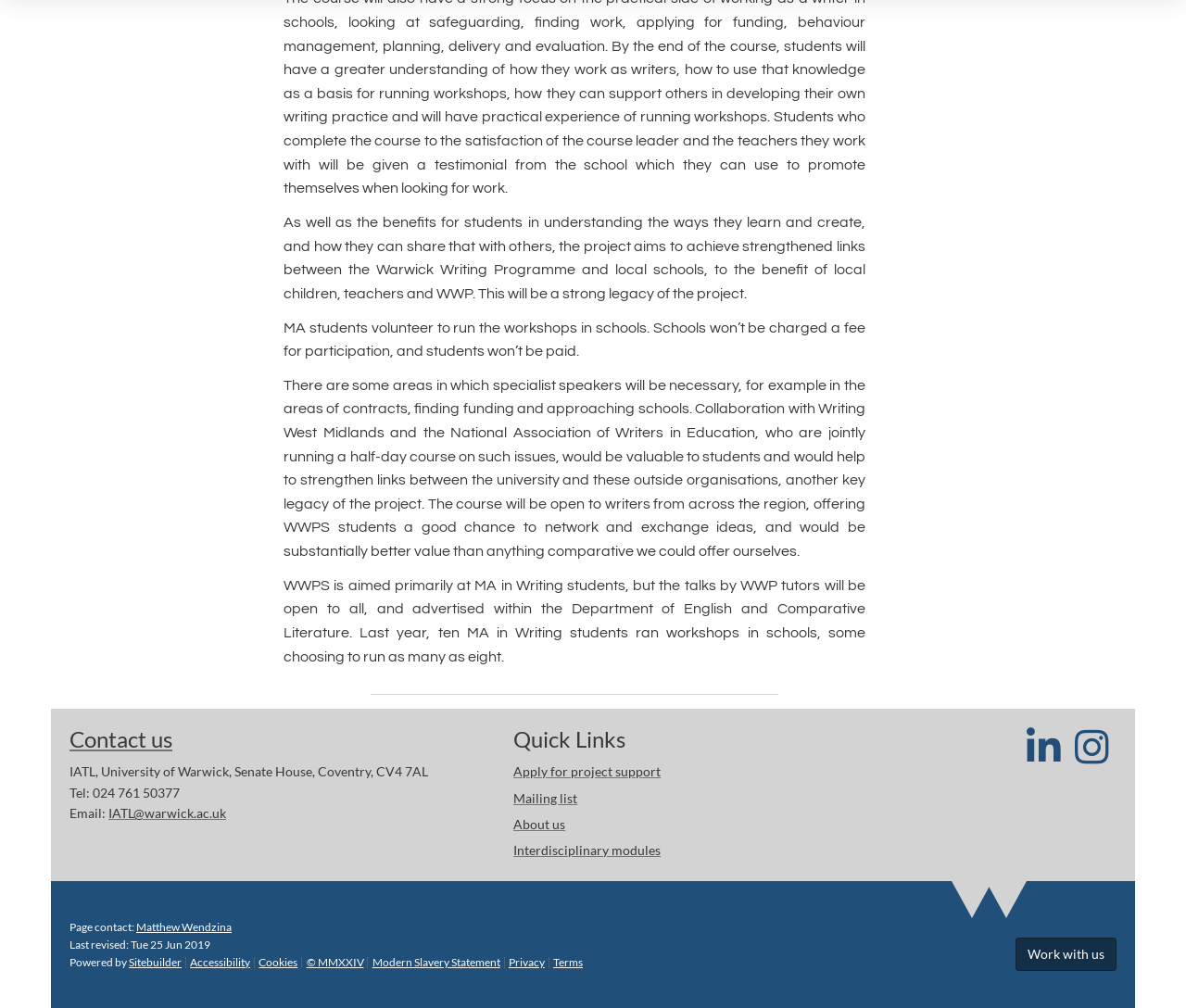What is the phone number?
Based on the image, provide a one-word or brief-phrase response.

024 761 50377